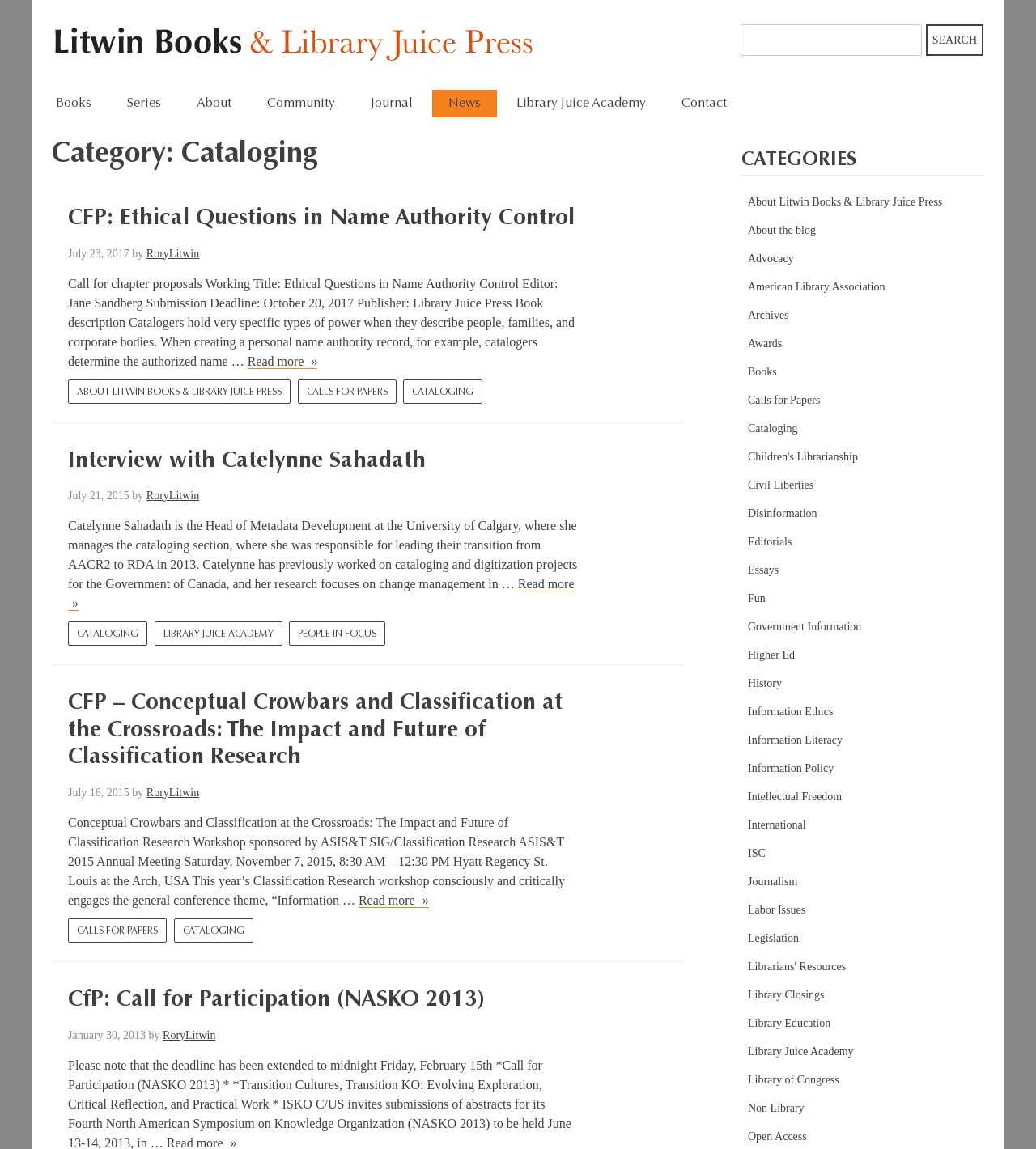Indicate the bounding box coordinates of the clickable region to achieve the following instruction: "Visit the About page."

[0.722, 0.17, 0.91, 0.181]